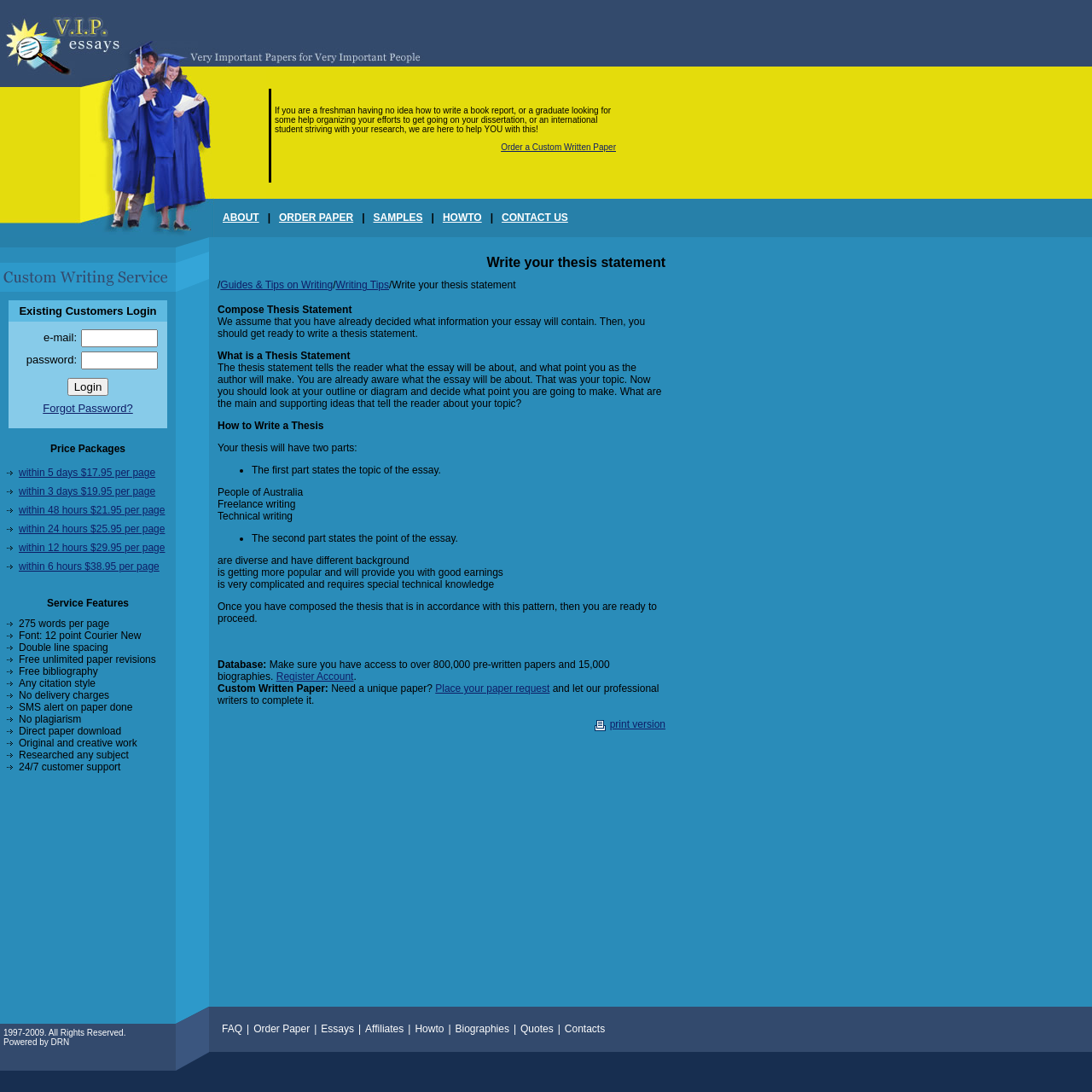What is the purpose of this website?
Give a one-word or short phrase answer based on the image.

Essay writing help